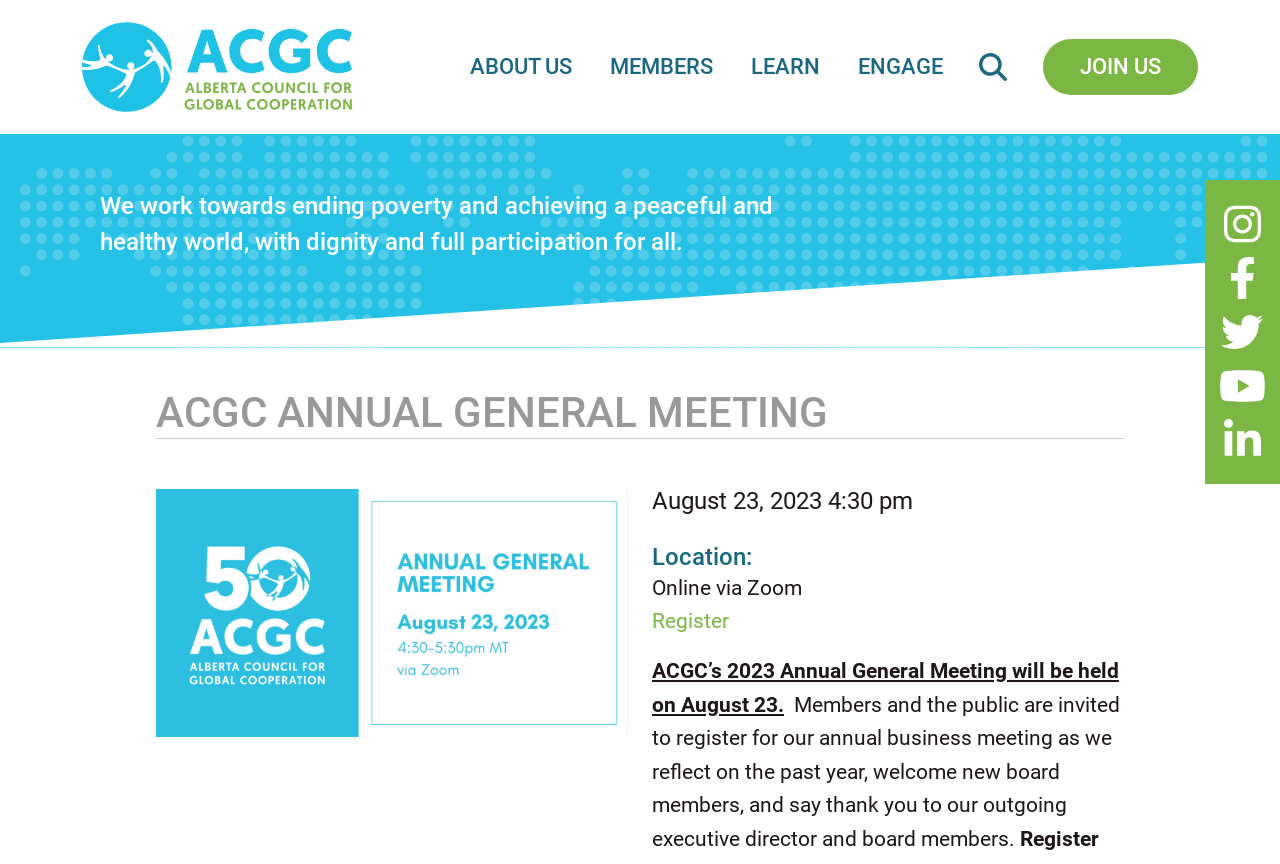Can you find the bounding box coordinates for the UI element given this description: "Home"? Provide the coordinates as four float numbers between 0 and 1: [left, top, right, bottom].

None